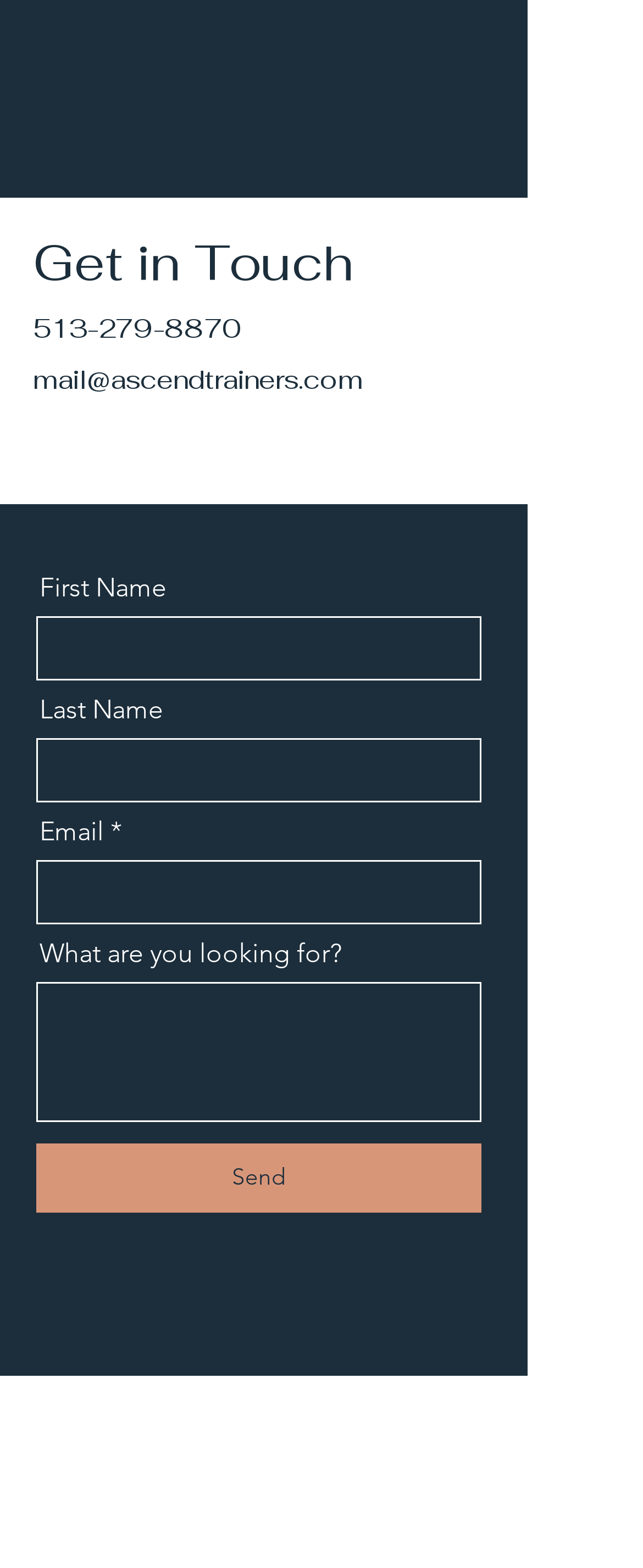Identify the bounding box coordinates of the clickable section necessary to follow the following instruction: "Click the 'Facebook' link". The coordinates should be presented as four float numbers from 0 to 1, i.e., [left, top, right, bottom].

[0.264, 0.274, 0.328, 0.301]